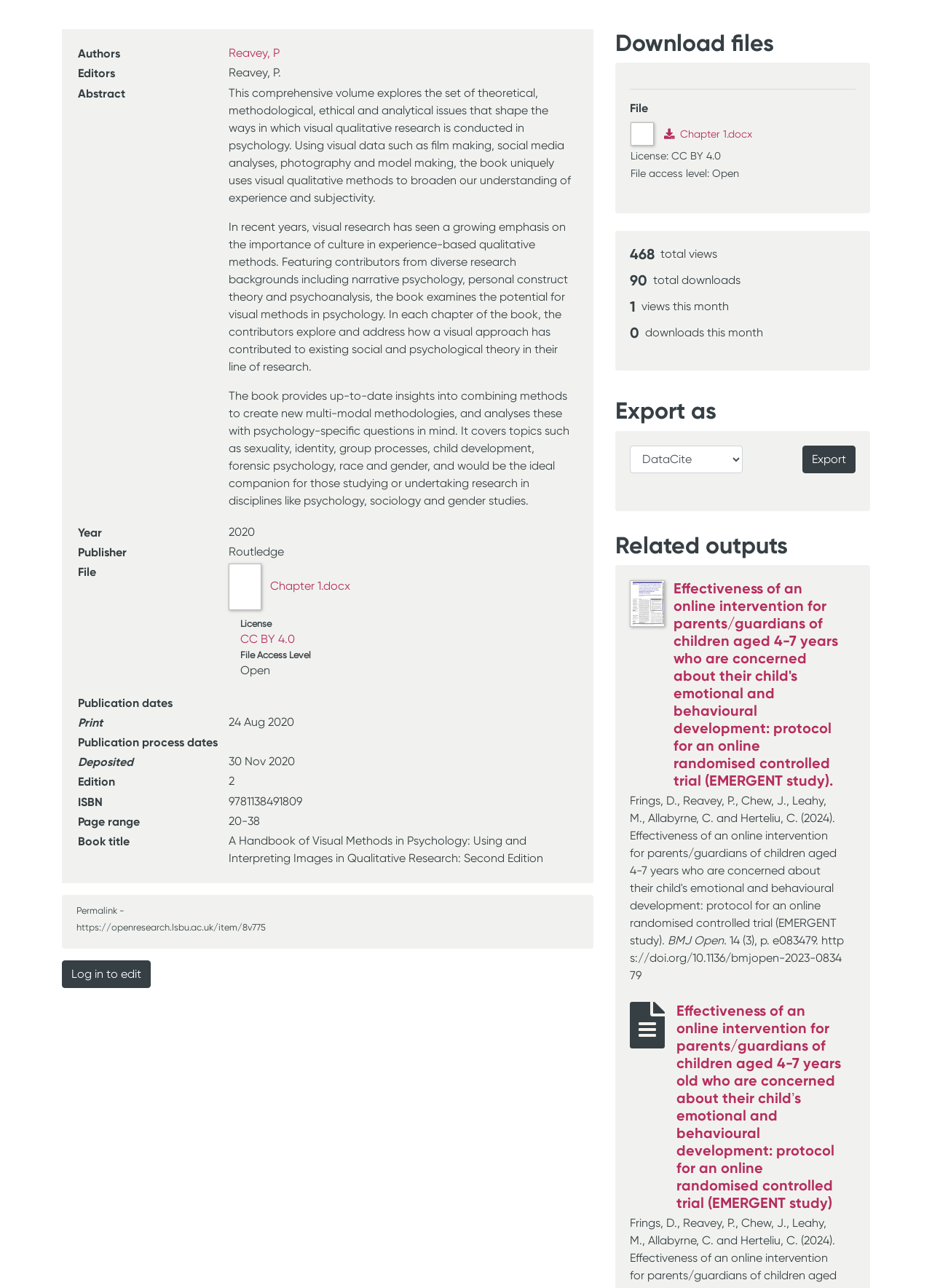Identify the bounding box coordinates for the UI element that matches this description: "Log in to edit".

[0.066, 0.746, 0.162, 0.767]